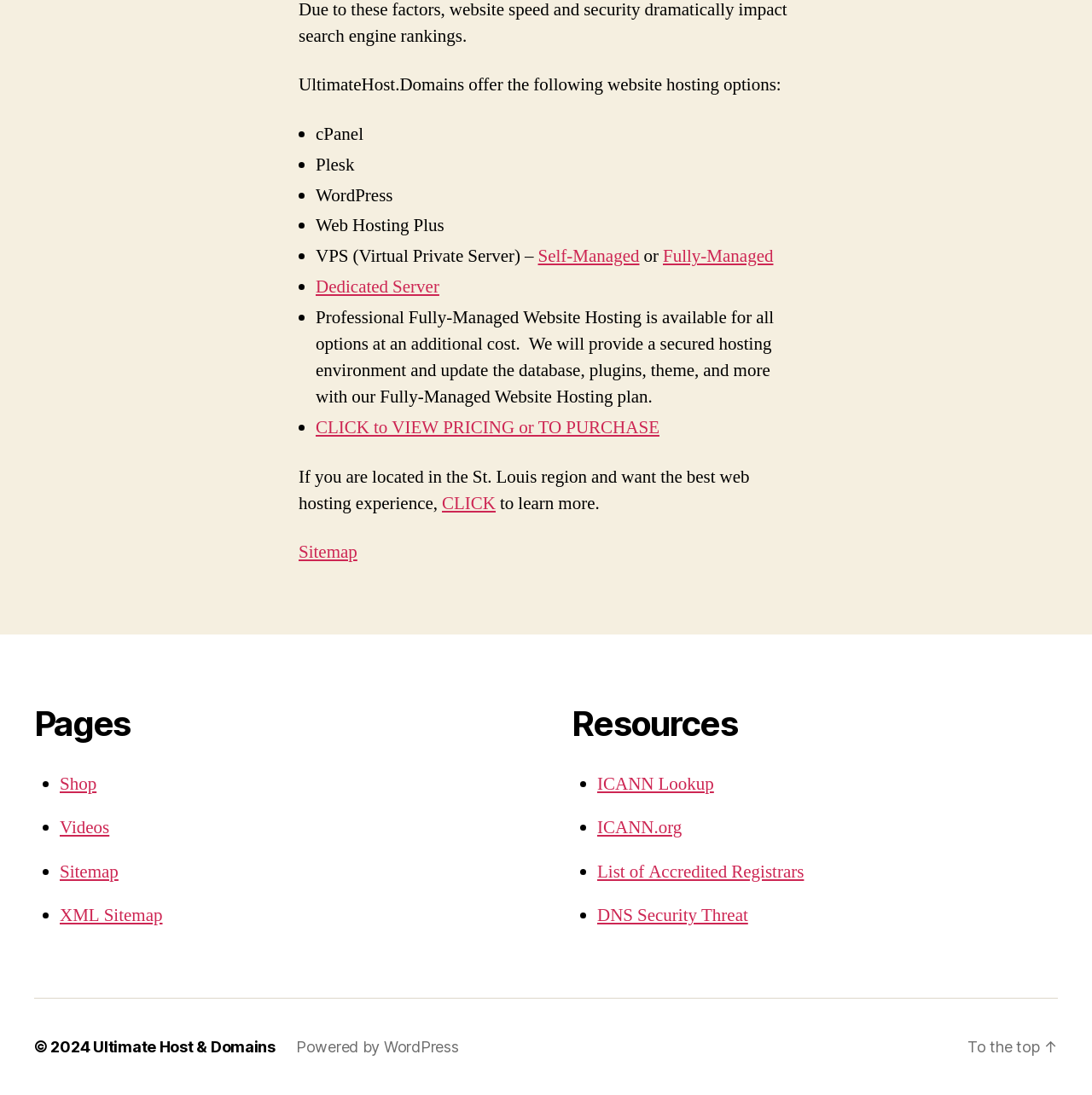Find the bounding box coordinates for the HTML element described in this sentence: "Ultimate Host & Domains". Provide the coordinates as four float numbers between 0 and 1, in the format [left, top, right, bottom].

[0.085, 0.948, 0.252, 0.964]